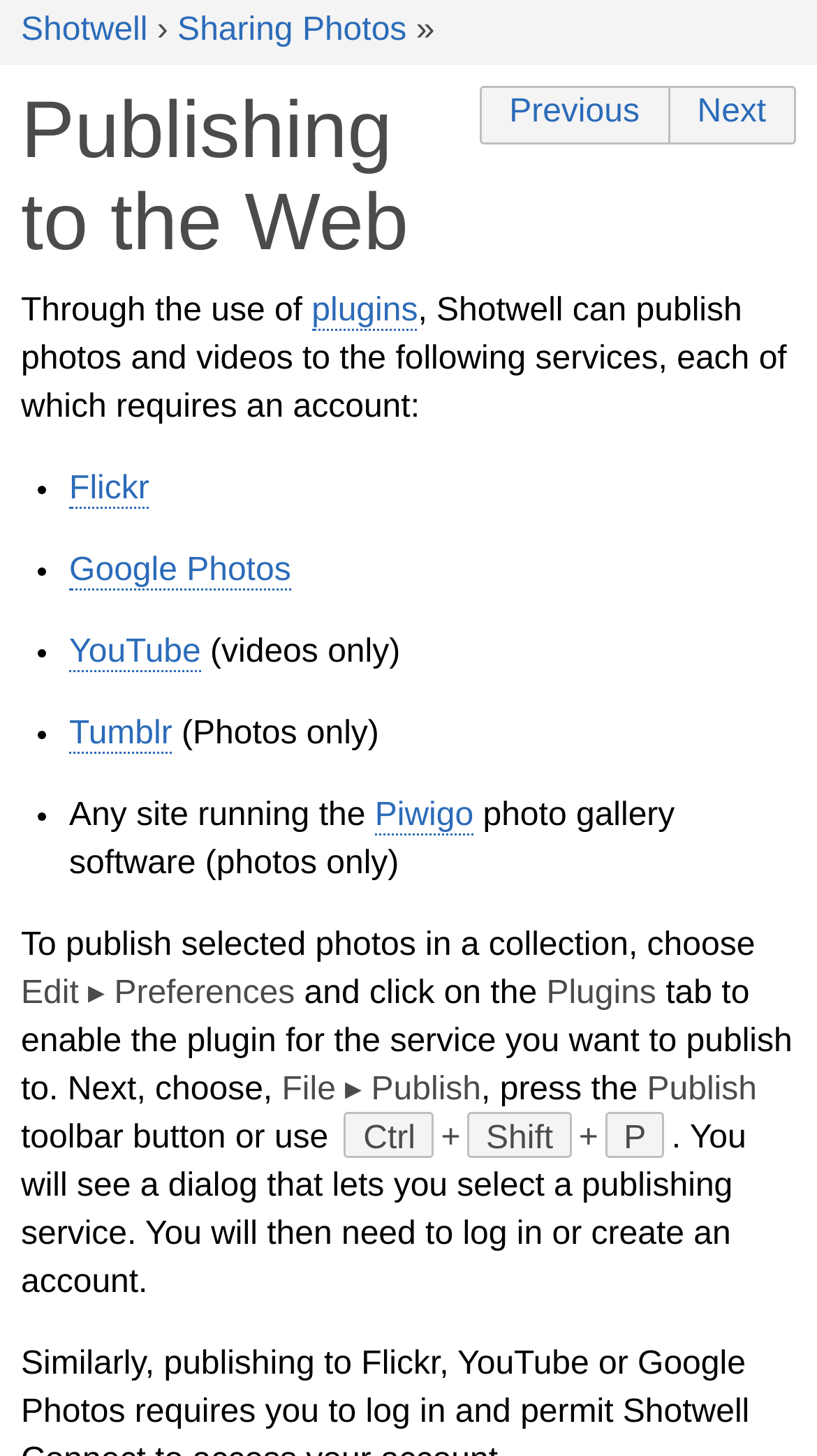Utilize the information from the image to answer the question in detail:
What services can Shotwell publish to?

The webpage lists various services that Shotwell can publish to, including Flickr, Google Photos, YouTube, Tumblr, and Piwigo. These services are listed in a bullet point format, with each service having a link to its respective plugin.